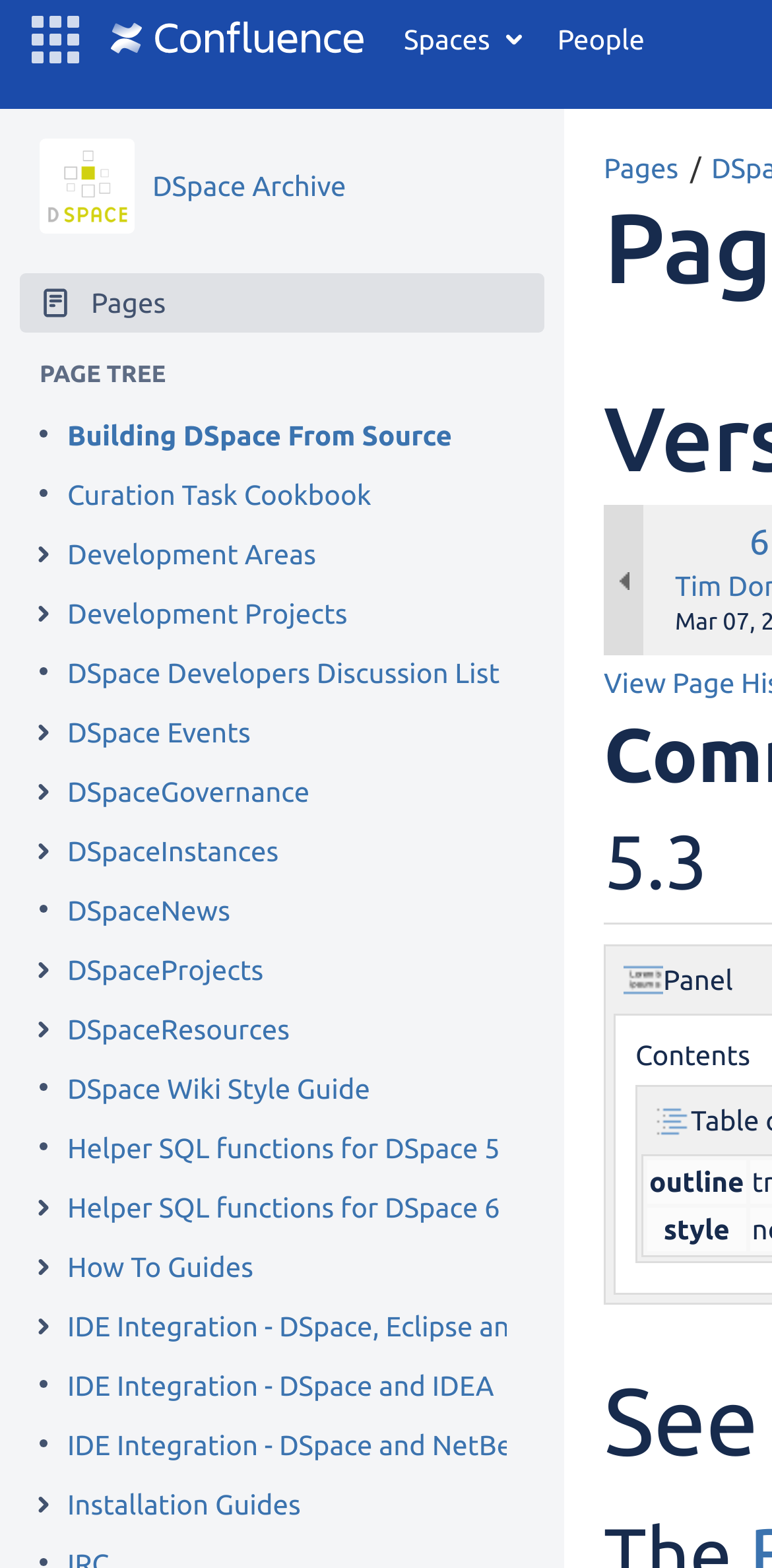Extract the bounding box coordinates for the UI element described as: "Menu".

None